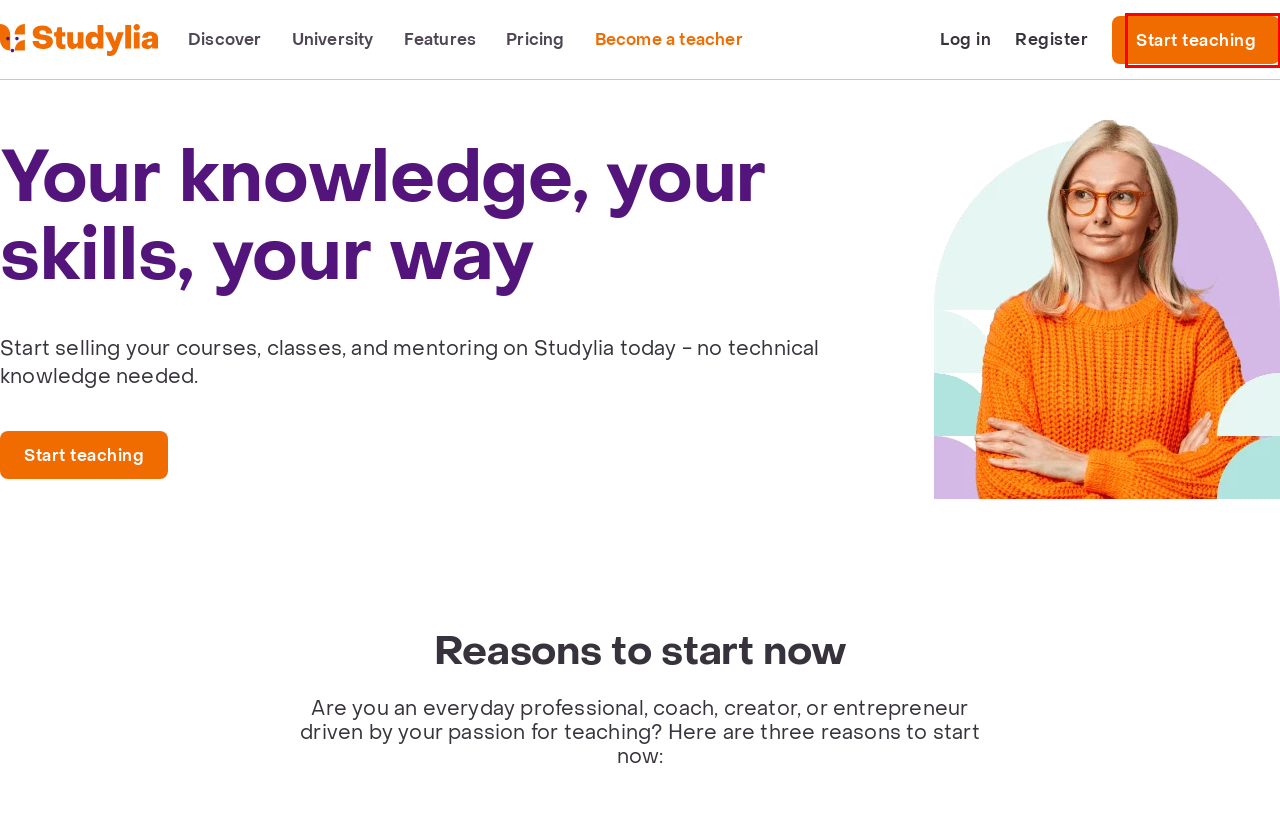You are given a screenshot of a webpage with a red rectangle bounding box. Choose the best webpage description that matches the new webpage after clicking the element in the bounding box. Here are the candidates:
A. Log In ‹ Studylia — WordPress
B. Conditions Of Use - Studylia
C. Create an Account – Studylia
D. Features Reach Environment - Studylia
E. Unlock Opportunities - Studylia
F. Pricing That's Easy - Studylia
G. Discover - Studylia
H. We Create Learning Communities - Studylia

F